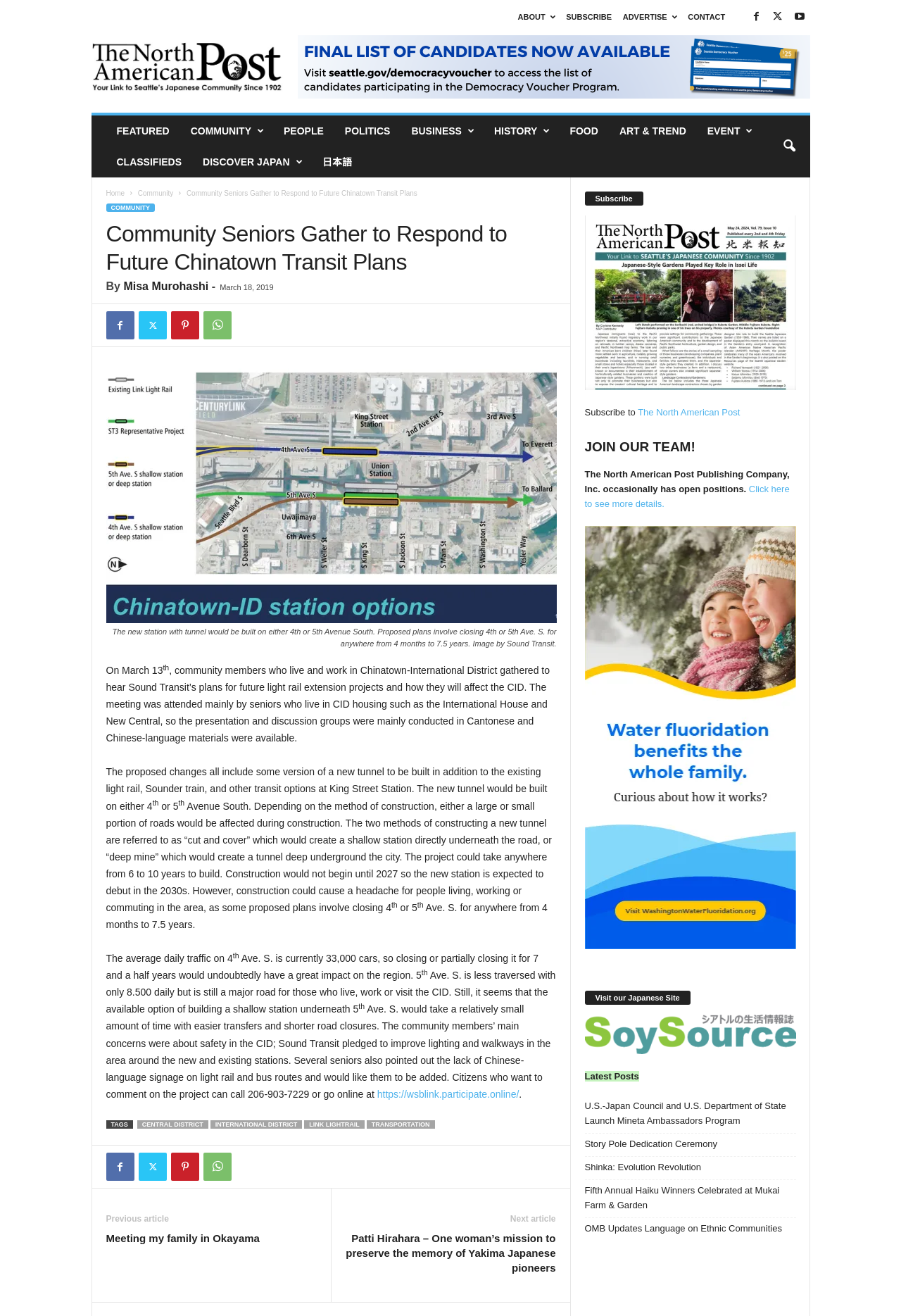Extract the bounding box coordinates for the HTML element that matches this description: "Meeting my family in Okayama". The coordinates should be four float numbers between 0 and 1, i.e., [left, top, right, bottom].

[0.118, 0.935, 0.288, 0.946]